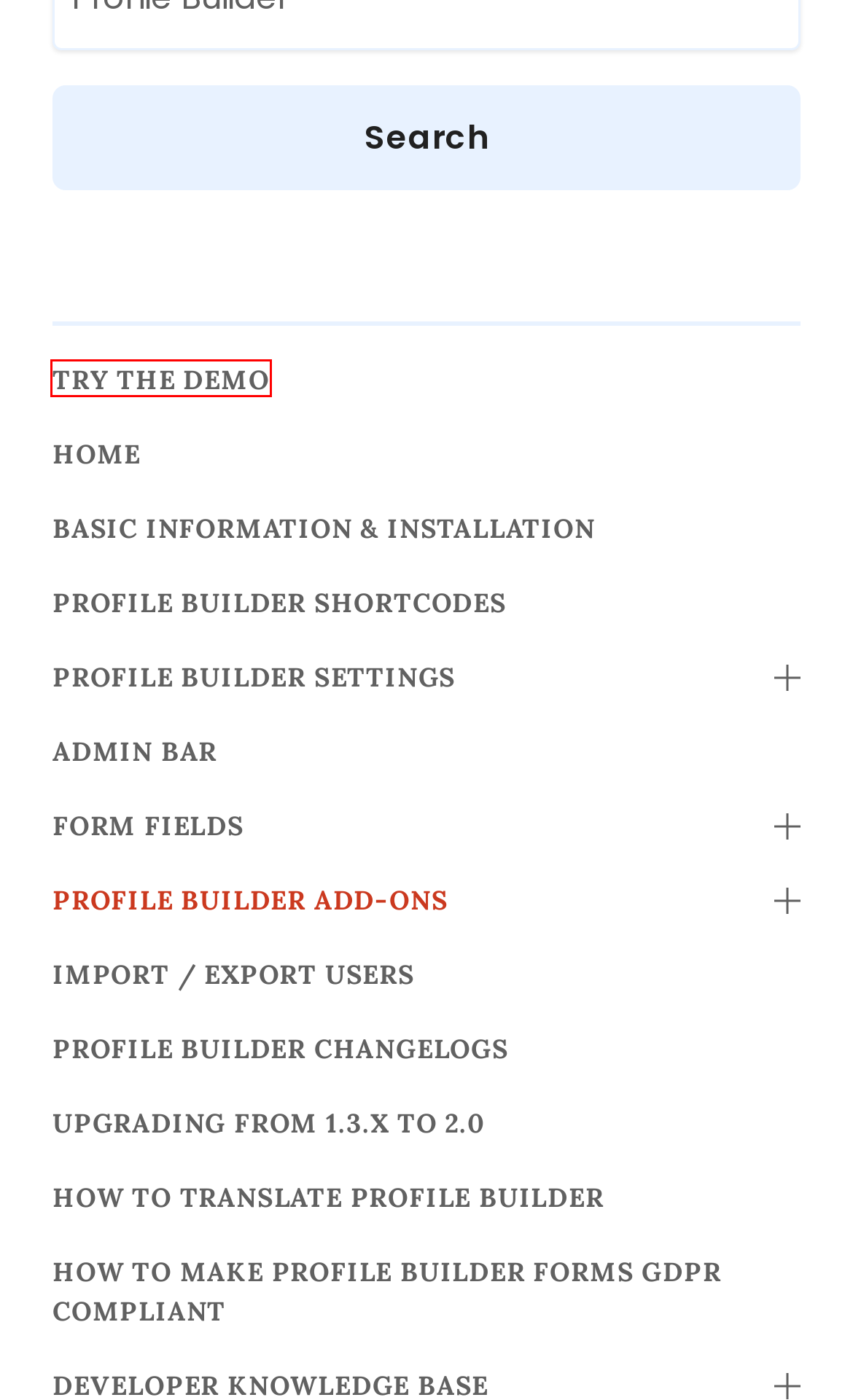You are given a screenshot of a webpage with a red rectangle bounding box around a UI element. Select the webpage description that best matches the new webpage after clicking the element in the bounding box. Here are the candidates:
A. Profile Builder Shortcodes
B. Basic Information & Installation
C. Profile Builder Demo – Just another WordPress site
D. How to translate Profile Builder
E. Profile Builder Changelogs
F. Upgrading from 1.3.x to 2.0
G. How to make Profile Builder forms GDPR Compliant
H. Import / Export Users

C